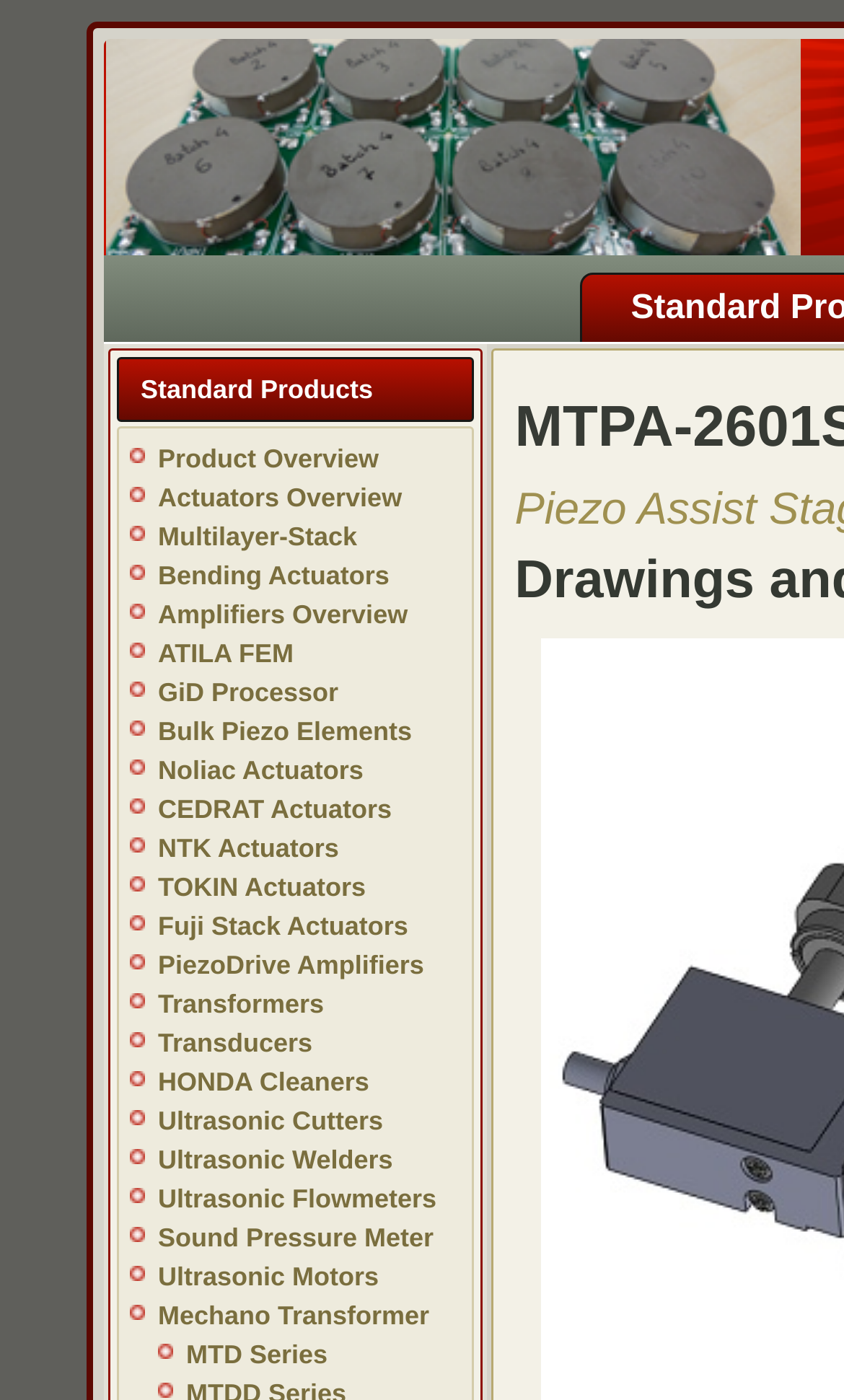Locate the bounding box coordinates of the area that needs to be clicked to fulfill the following instruction: "Read the article by sumit.maurya967". The coordinates should be in the format of four float numbers between 0 and 1, namely [left, top, right, bottom].

None